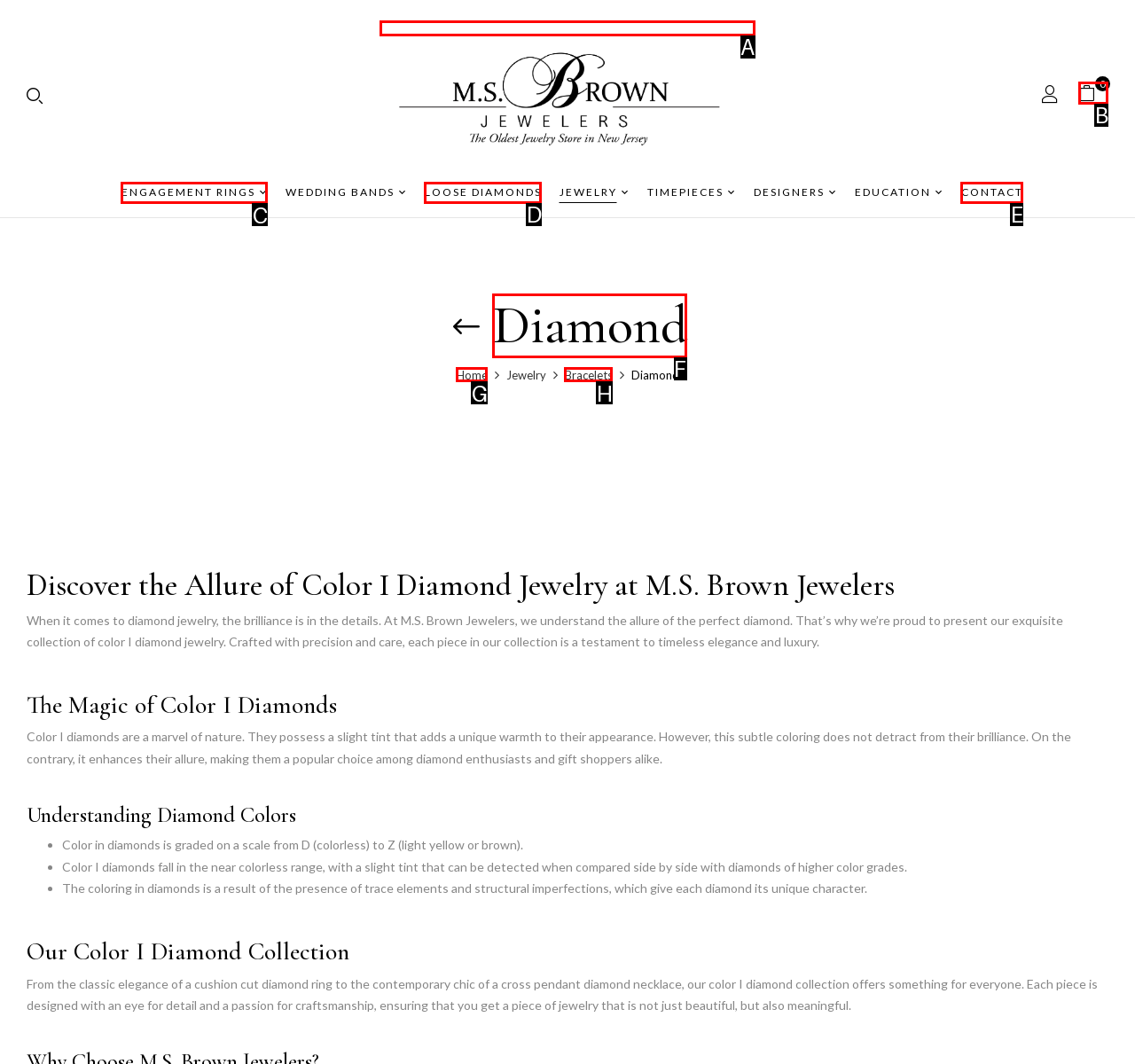Identify which lettered option to click to carry out the task: Learn about Color I Diamonds. Provide the letter as your answer.

F